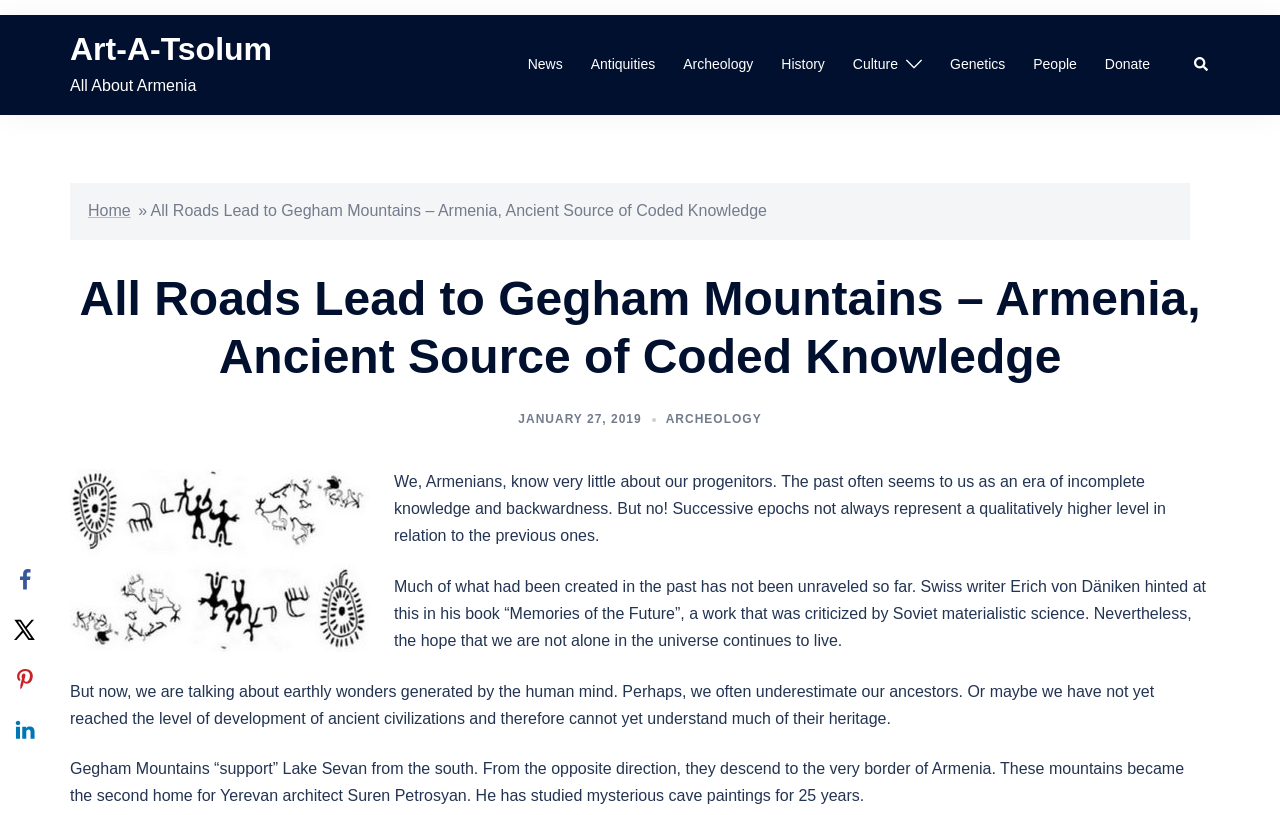Explain the webpage's layout and main content in detail.

The webpage is about Armenia, ancient source of coded knowledge, and features an article titled "All Roads Lead to Gegham Mountains – Armenia, Ancient Source of Coded Knowledge". At the top, there is a navigation menu with links to "News", "Antiquities", "Archeology", "History", "Culture", "Genetics", "People", and "Donate". On the top-right corner, there is a search bar with a magnifying glass icon.

Below the navigation menu, there is a large header section that spans the entire width of the page. It contains the title of the article, "All Roads Lead to Gegham Mountains – Armenia, Ancient Source of Coded Knowledge", and a subheading with the date "JANUARY 27, 2019" and the category "ARCHEOLOGY". 

To the left of the header section, there is a large image related to the article. Below the header section, there are three paragraphs of text that discuss the idea that Armenians know very little about their ancestors and that the past is often misunderstood. The text also mentions the writer Erich von Däniken and his book "Memories of the Future".

Further down, there is another paragraph that talks about the Gegham Mountains and their significance. The text is accompanied by a smaller image on the left side.

On the left side of the page, there is a social sharing sidebar with links to share the article on Facebook, X, Pinterest, and LinkedIn. Each link has a corresponding icon.